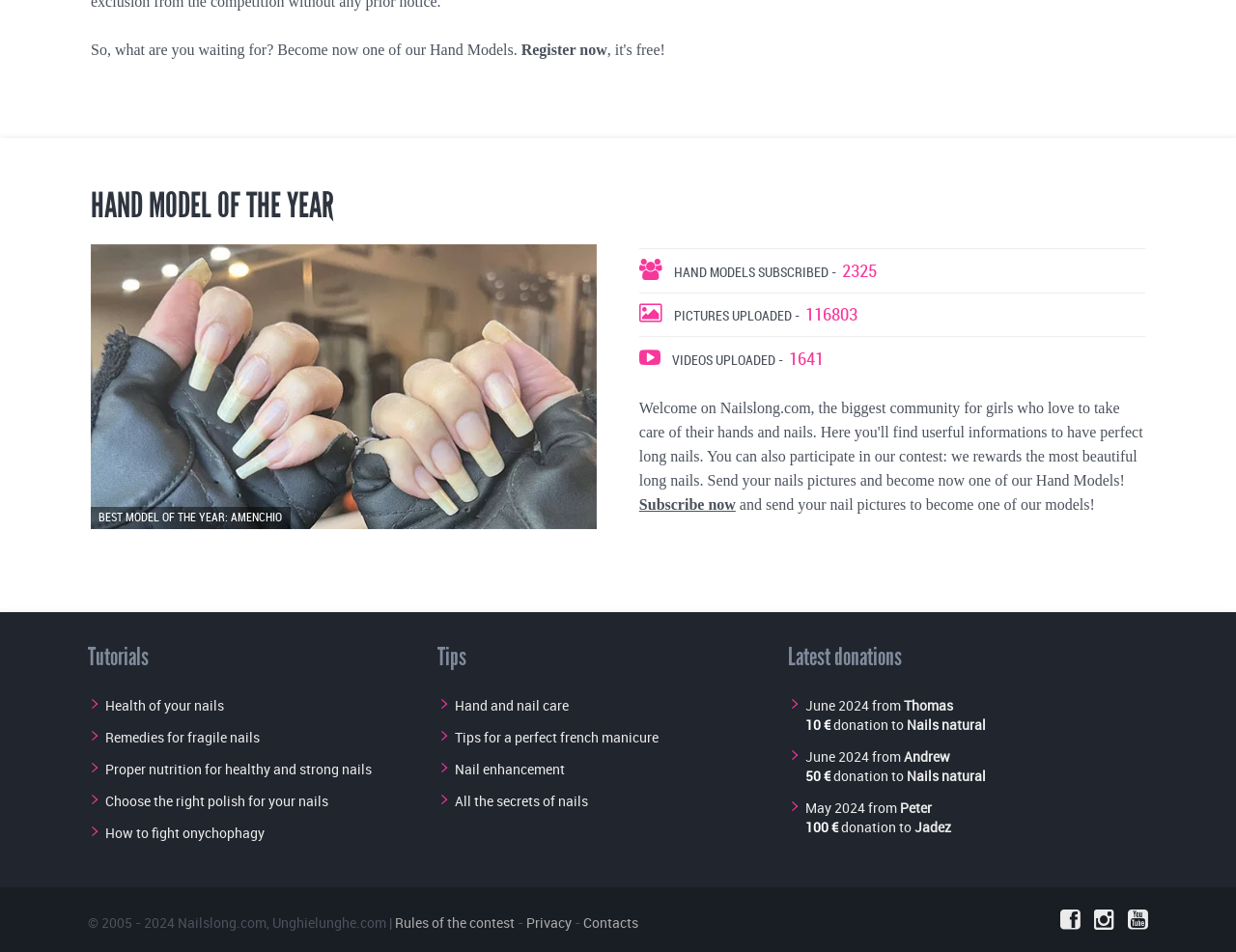Provide a short answer to the following question with just one word or phrase: What is the purpose of the 'Register now' link?

To become a hand model